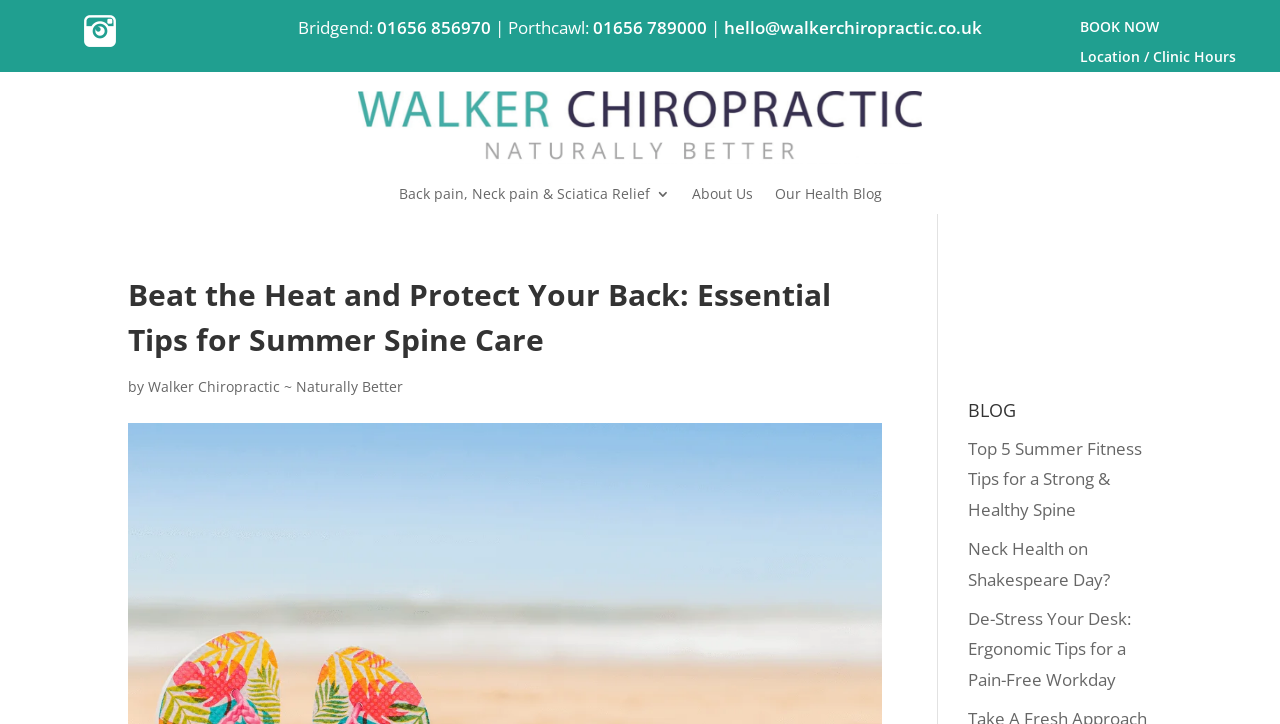What type of pain relief is the clinic specializing in?
Using the information presented in the image, please offer a detailed response to the question.

I found the type of pain relief the clinic is specializing in by looking at the heading 'Beat the Heat and Protect Your Back: Essential Tips for Summer Spine Care | Back, Neck & Sciatica Pain Relief', which suggests that the clinic is specializing in back, neck, and sciatica pain relief.